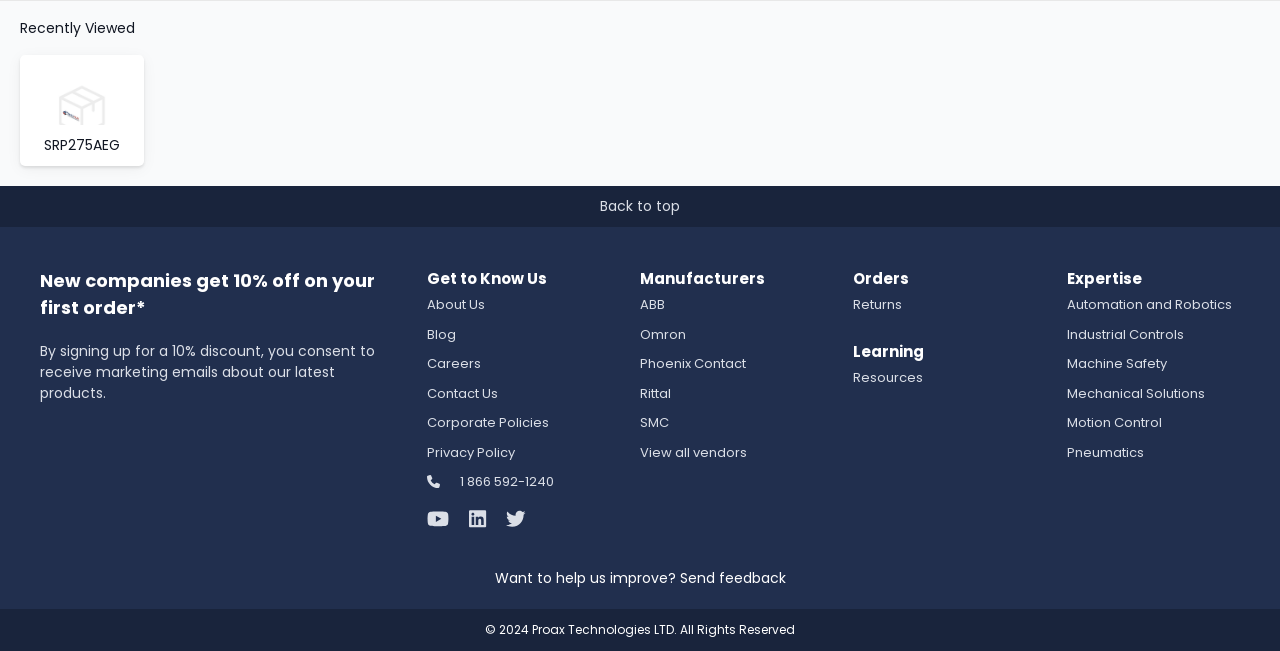Specify the bounding box coordinates of the area to click in order to follow the given instruction: "Send feedback."

[0.386, 0.873, 0.614, 0.903]